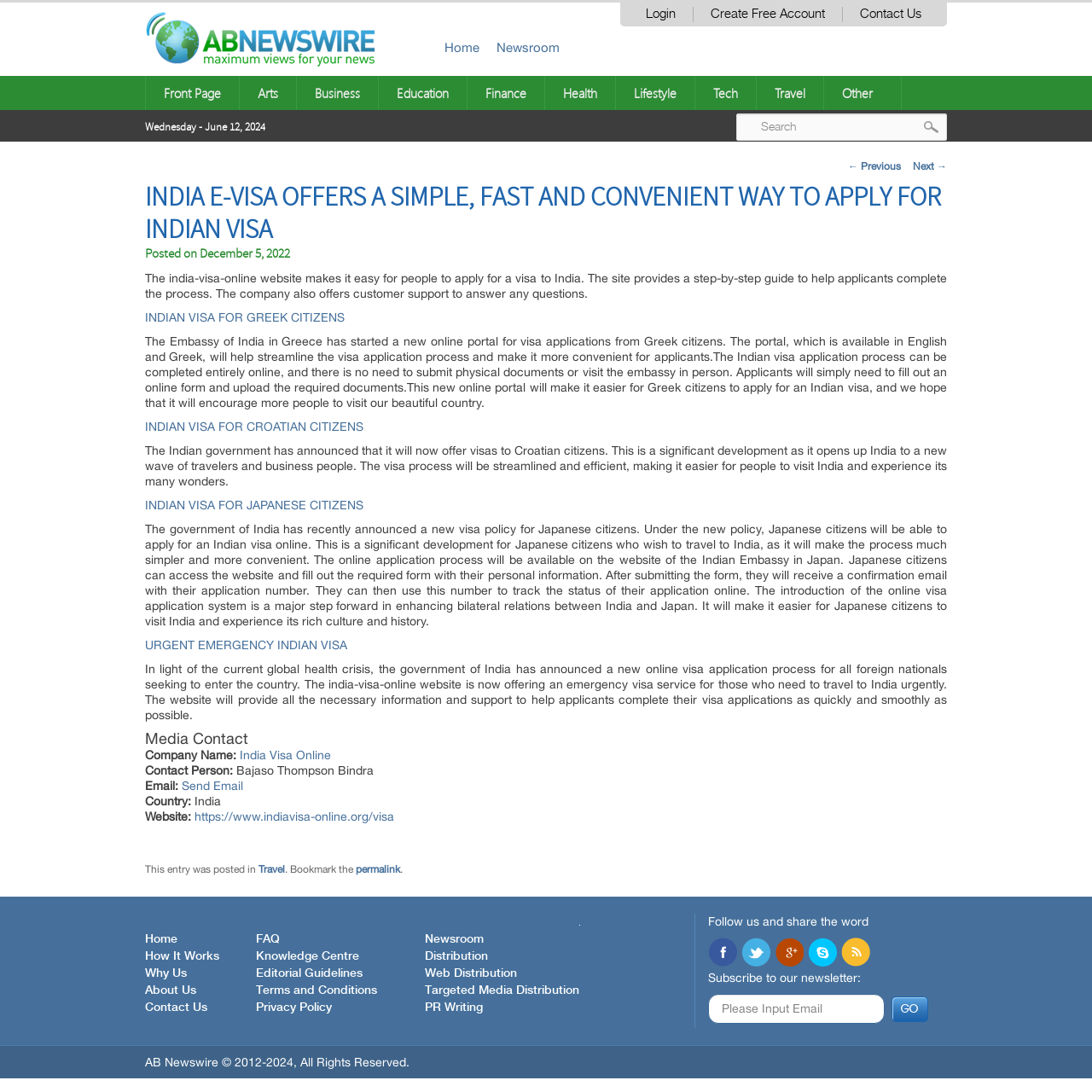What is the emergency visa service offered by india-visa-online?
Refer to the image and give a detailed response to the question.

The website provides an emergency visa service for those who need to travel to India urgently, providing all the necessary information and support to help applicants complete their visa applications as quickly and smoothly as possible.